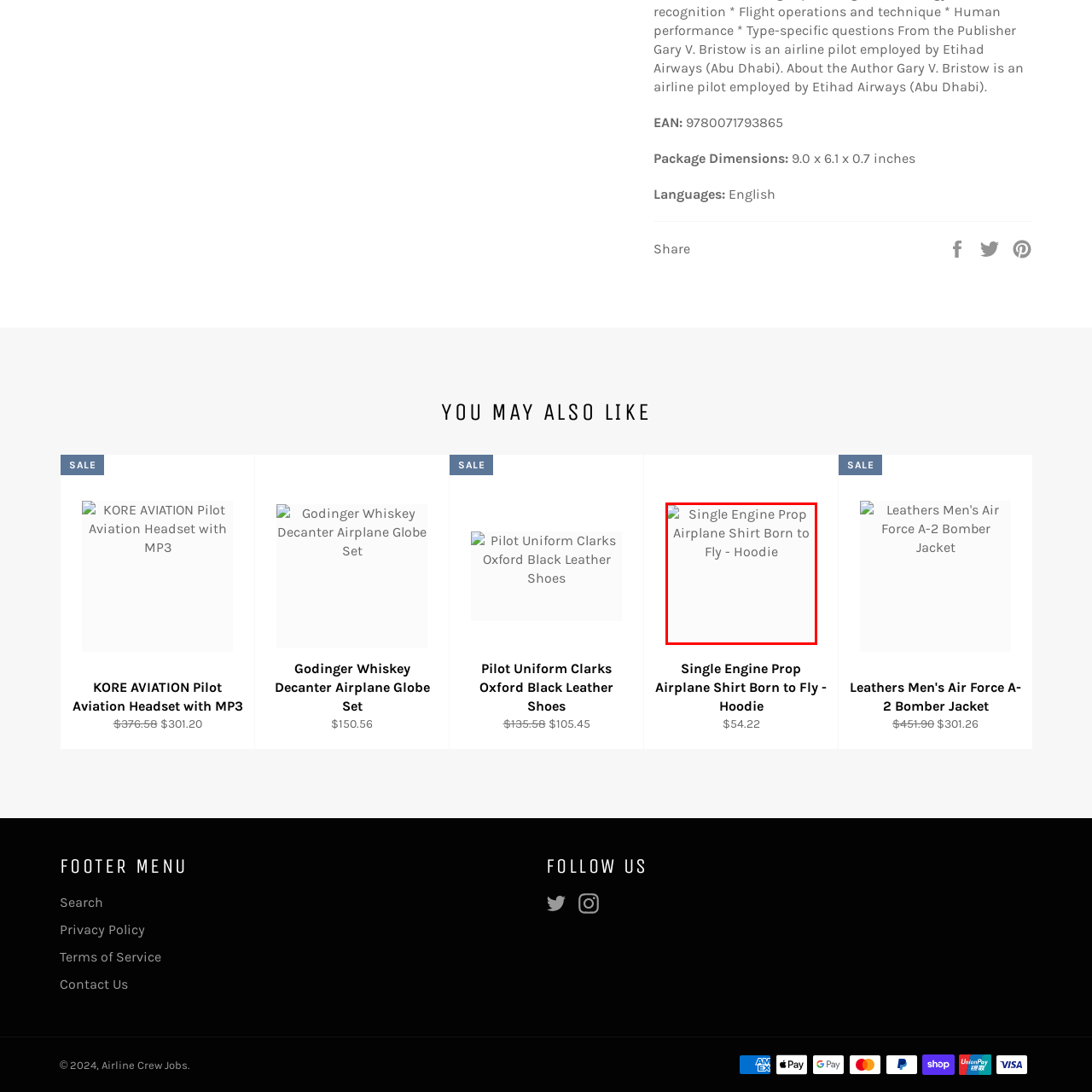Who would this hoodie make a perfect gift for?
Focus on the image highlighted within the red borders and answer with a single word or short phrase derived from the image.

Pilots or aviation fans